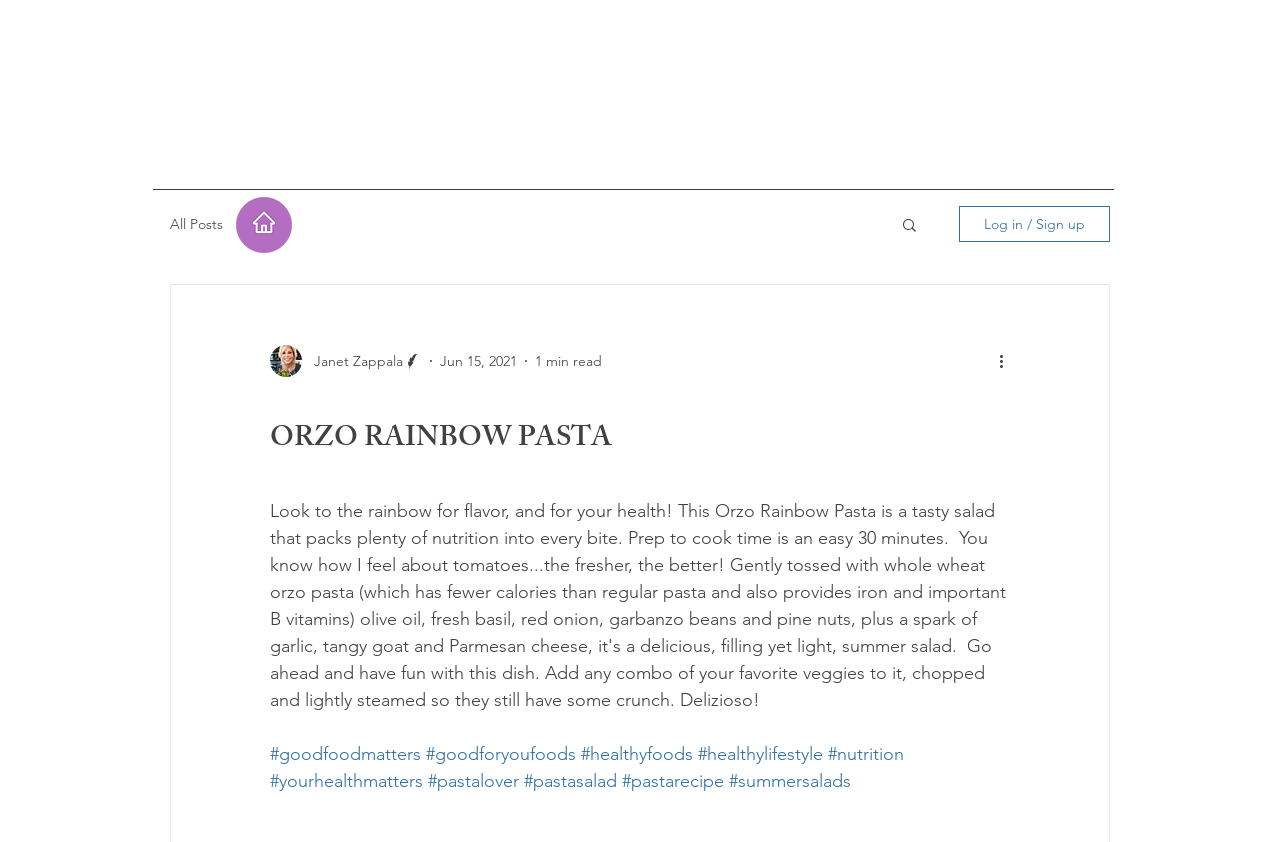Please determine the main heading text of this webpage.

ORZO RAINBOW PASTA